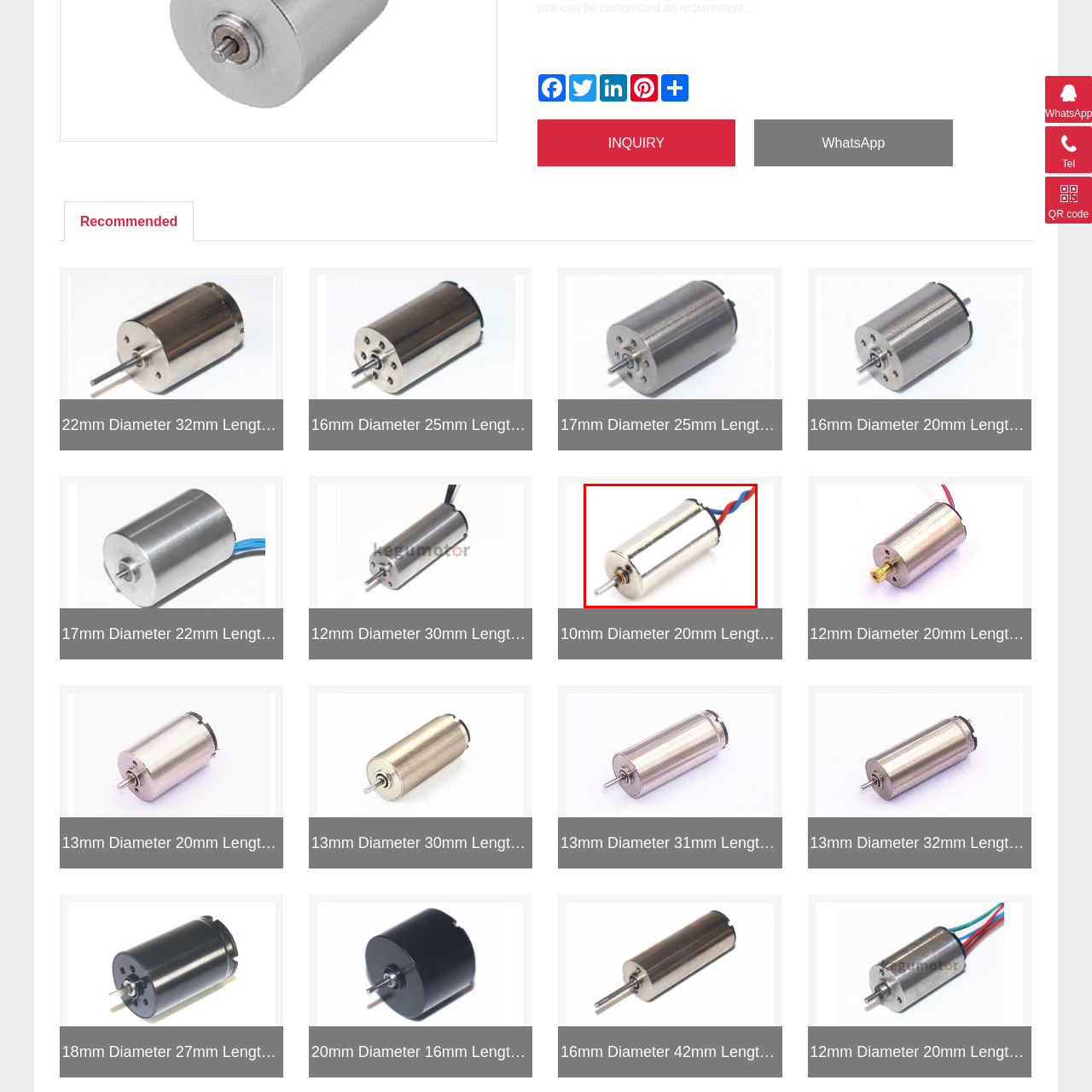What is the purpose of the exposed shaft?
Please review the image inside the red bounding box and answer using a single word or phrase.

Attachment to mechanical components